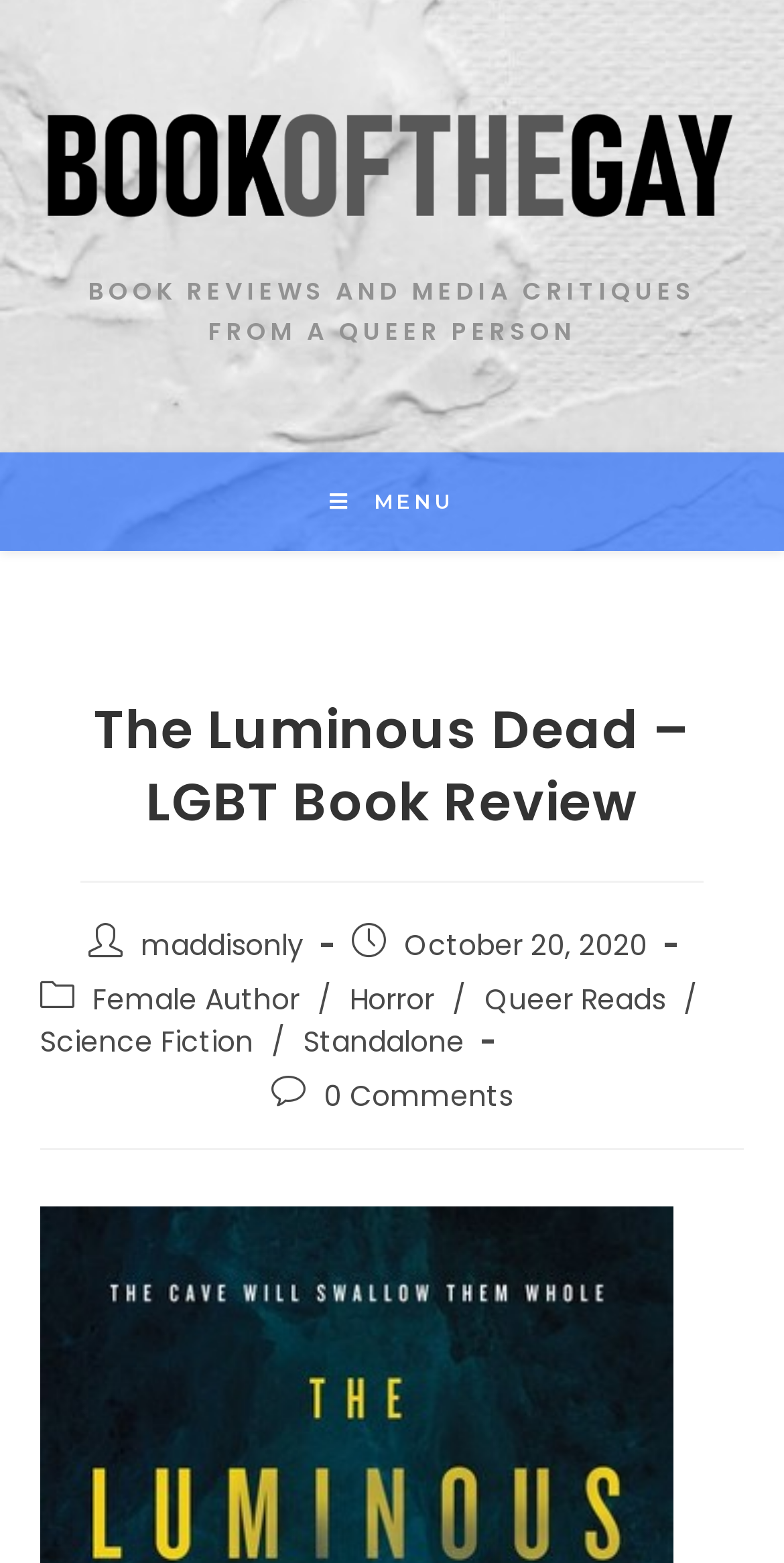Determine the bounding box coordinates of the section I need to click to execute the following instruction: "Call 1300 993 591". Provide the coordinates as four float numbers between 0 and 1, i.e., [left, top, right, bottom].

None